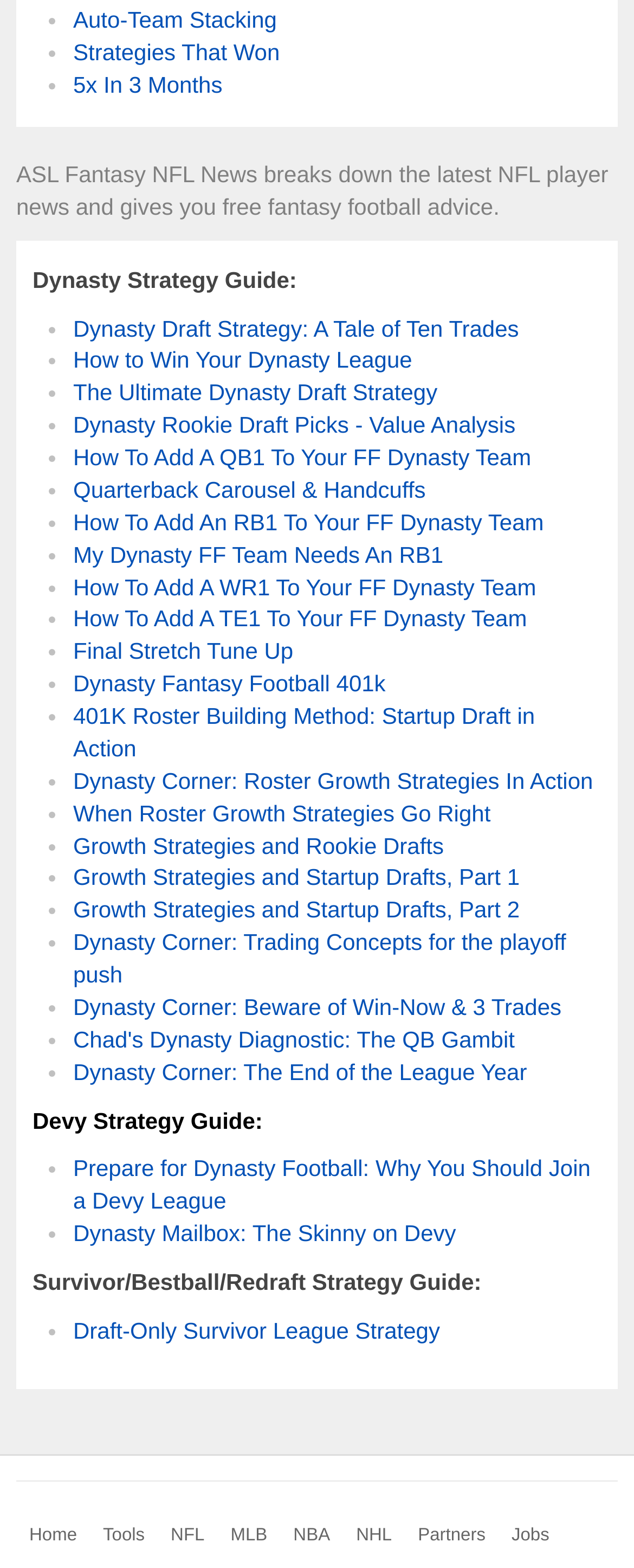How many strategy guides are listed on this webpage?
Give a one-word or short-phrase answer derived from the screenshot.

3